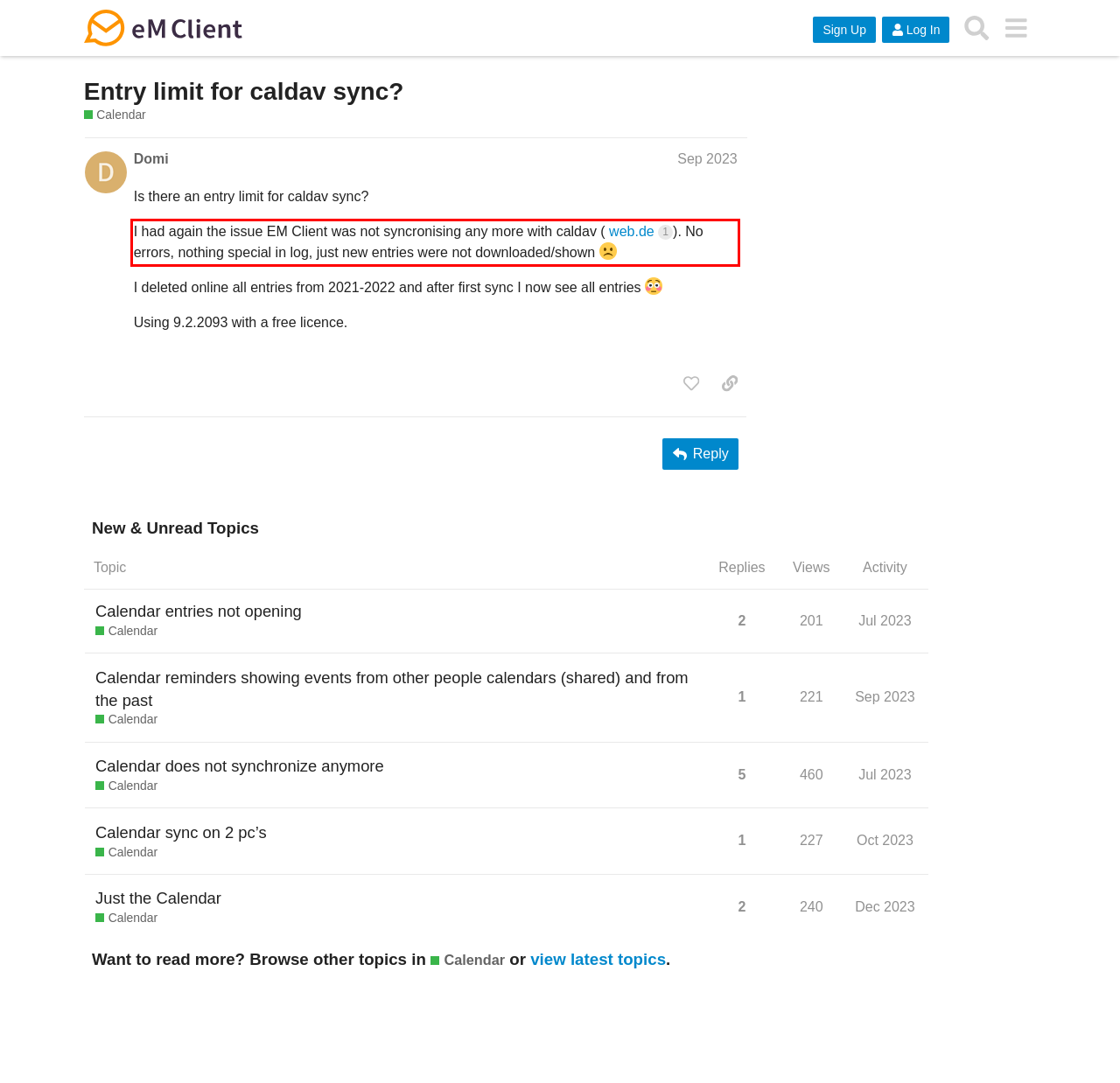Within the screenshot of a webpage, identify the red bounding box and perform OCR to capture the text content it contains.

I had again the issue EM Client was not syncronising any more with caldav ( web.de 1). No errors, nothing special in log, just new entries were not downloaded/shown